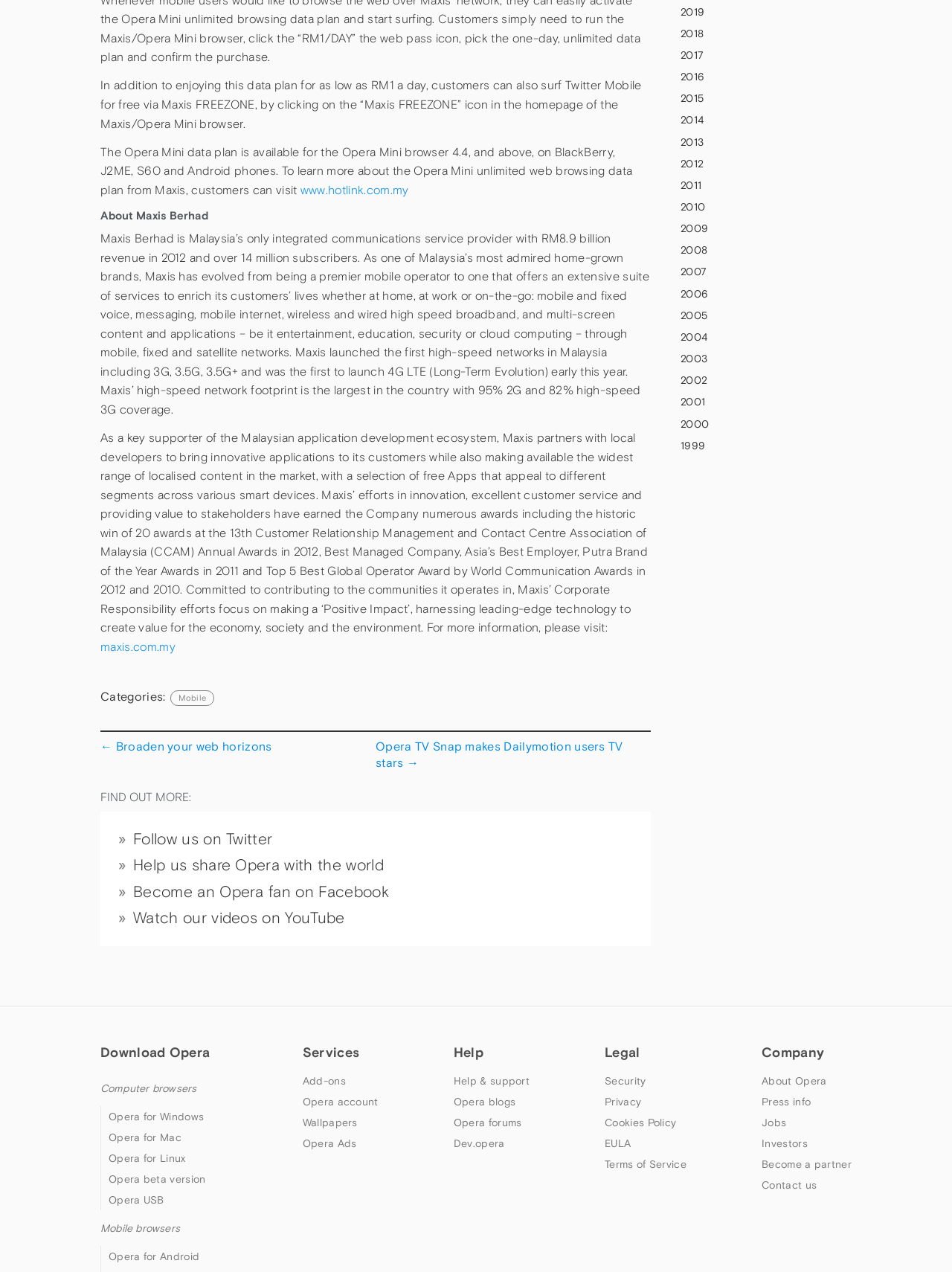Determine the bounding box coordinates for the area that needs to be clicked to fulfill this task: "Download Opera". The coordinates must be given as four float numbers between 0 and 1, i.e., [left, top, right, bottom].

[0.105, 0.821, 0.22, 0.834]